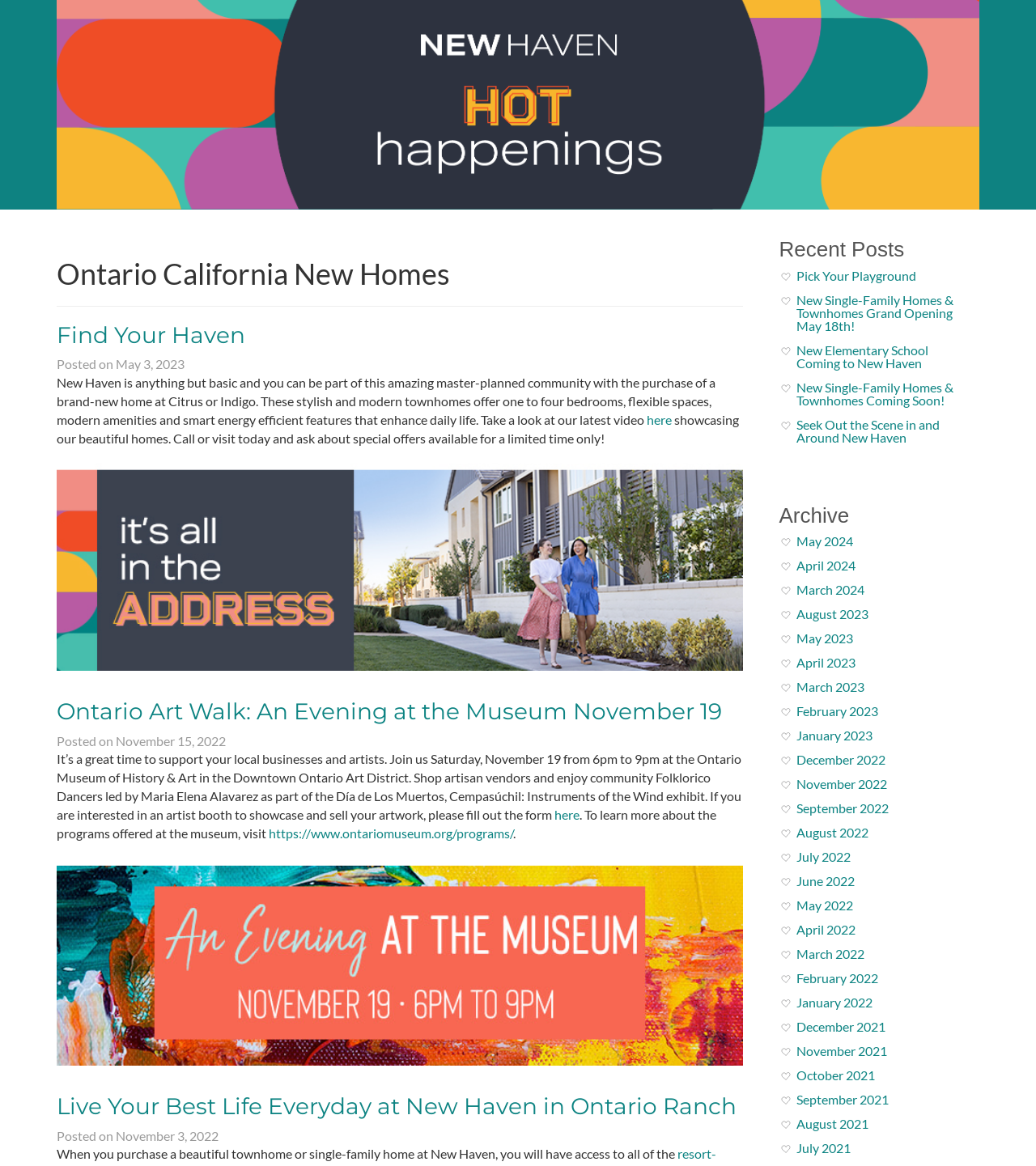What is the name of the community blog?
From the image, respond with a single word or phrase.

New Haven Homegrown Blog